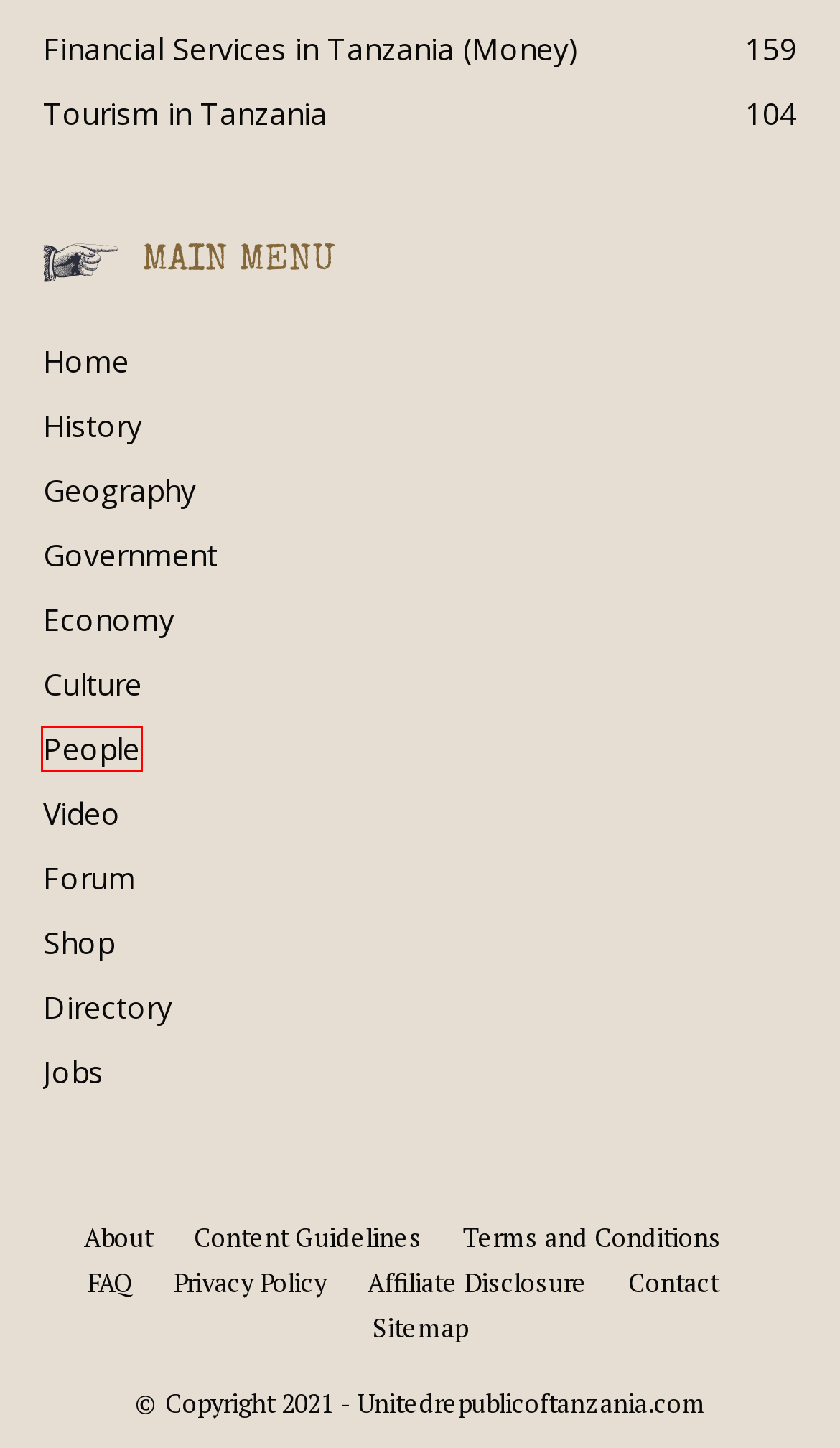You are presented with a screenshot of a webpage with a red bounding box. Select the webpage description that most closely matches the new webpage after clicking the element inside the red bounding box. The options are:
A. Terms and Conditions - UnitedRepublicofTanzania.com
B. Tourism in Tanzania - UnitedRepublicofTanzania.com
C. About - UnitedRepublicofTanzania.com
D. Privacy Policy - UnitedRepublicofTanzania.com
E. Tanzania Culture - UnitedRepublicofTanzania.com
F. The People of Tanzania - UnitedRepublicofTanzania.com
G. FAQ - UnitedRepublicofTanzania.com
H. Home - United Republic of Tanzania Directory

F